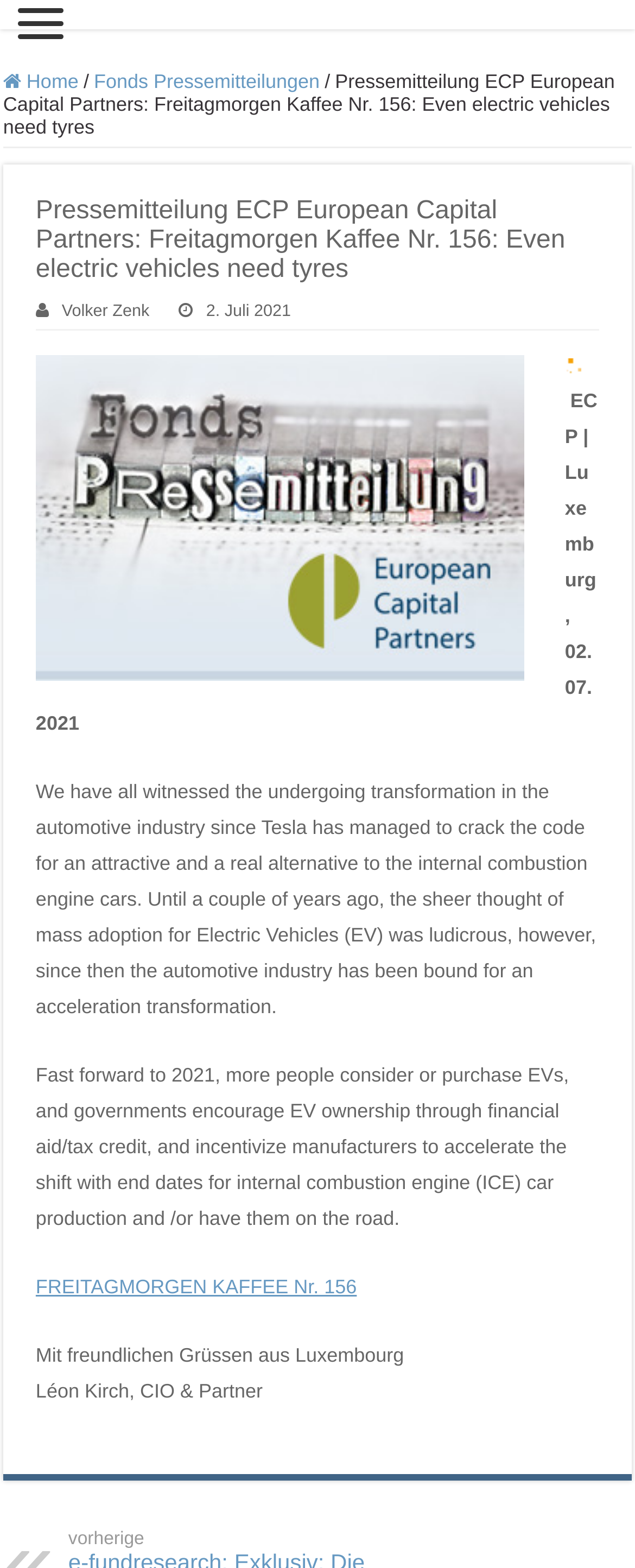Identify the main title of the webpage and generate its text content.

Pressemitteilung ECP European Capital Partners: Freitagmorgen Kaffee Nr. 156: Even electric vehicles need tyres